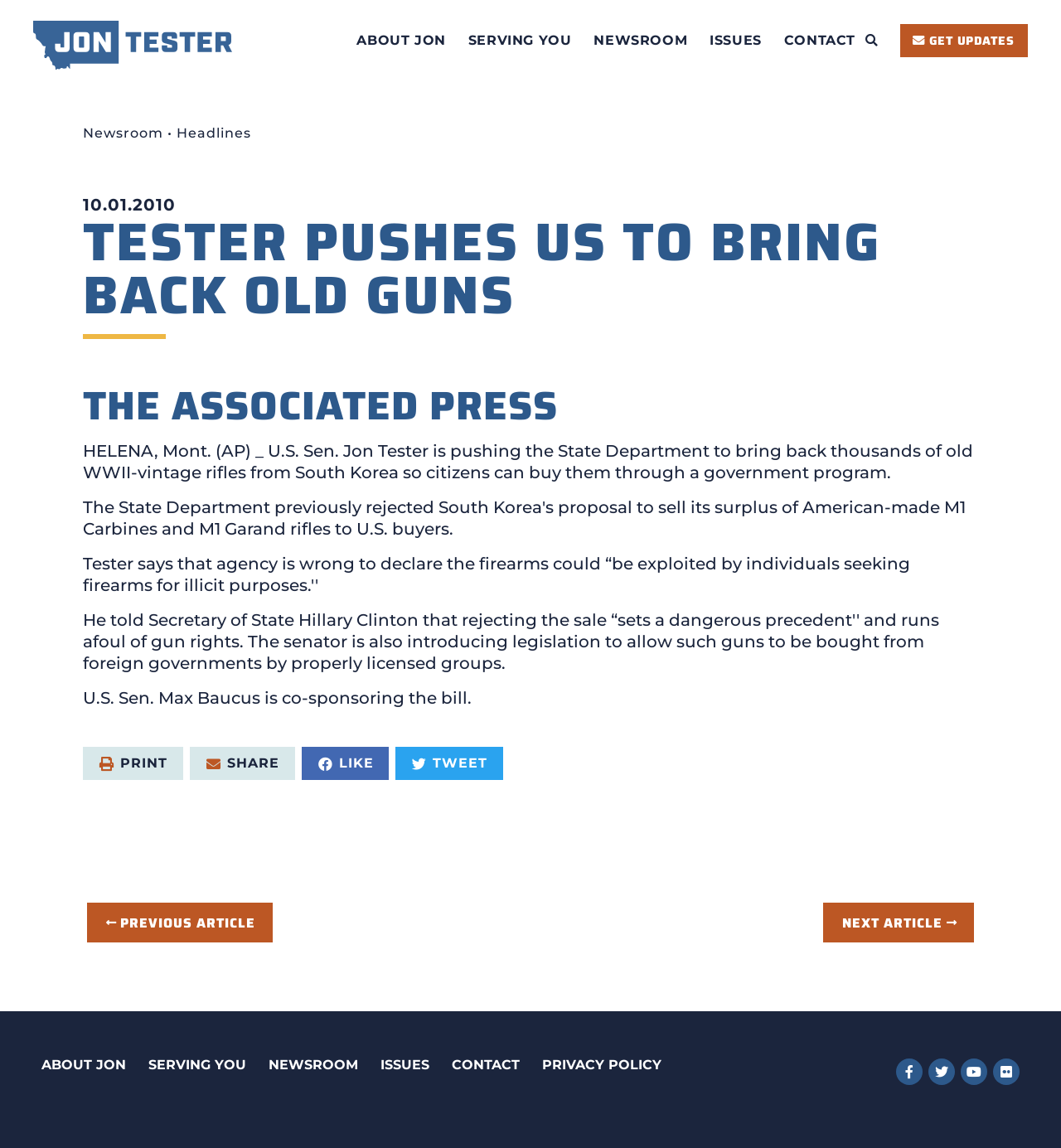Pinpoint the bounding box coordinates of the clickable element to carry out the following instruction: "Get updates."

[0.848, 0.021, 0.969, 0.05]